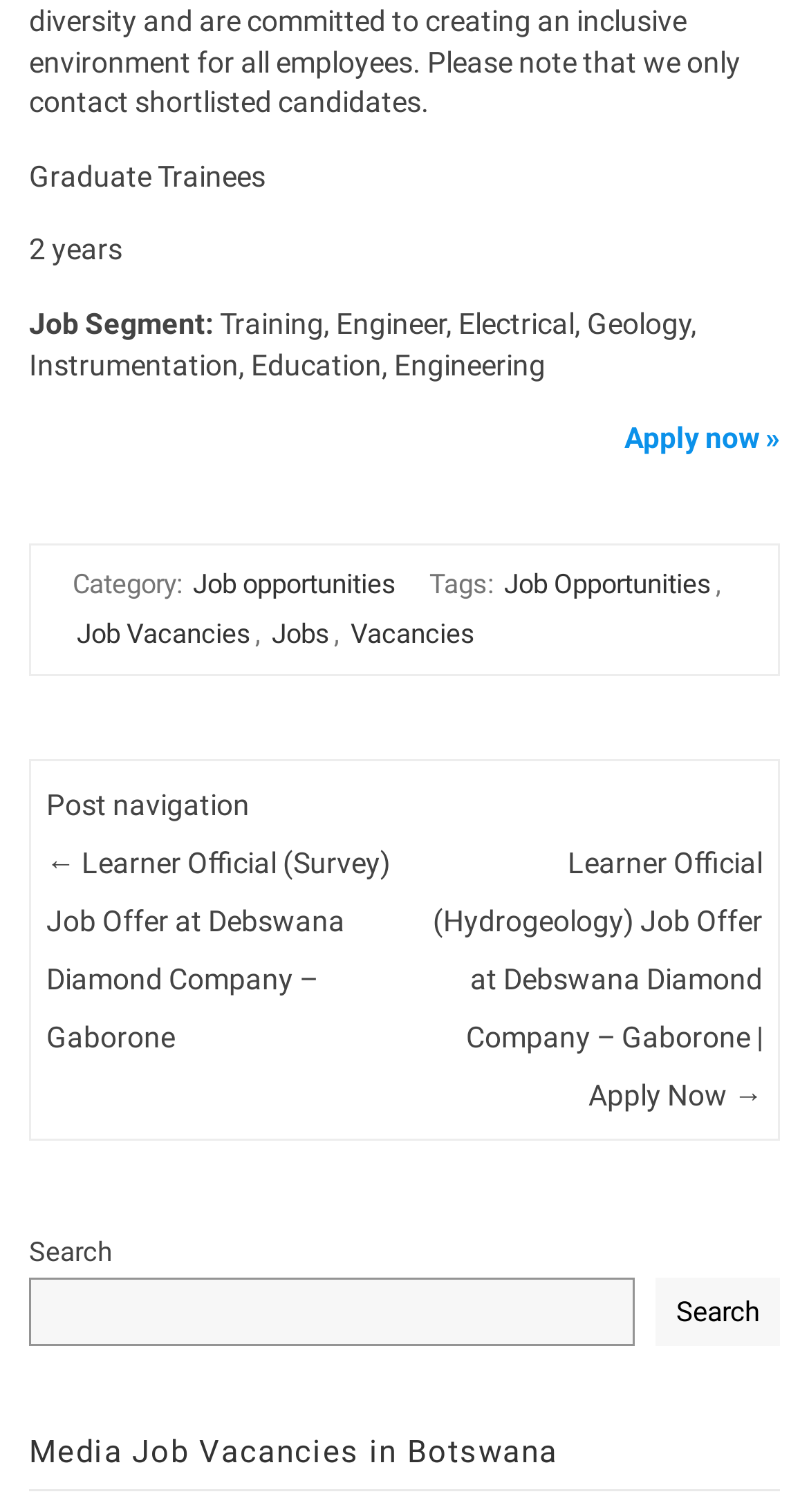Determine the bounding box coordinates for the area you should click to complete the following instruction: "View job opportunities category".

[0.233, 0.373, 0.495, 0.399]